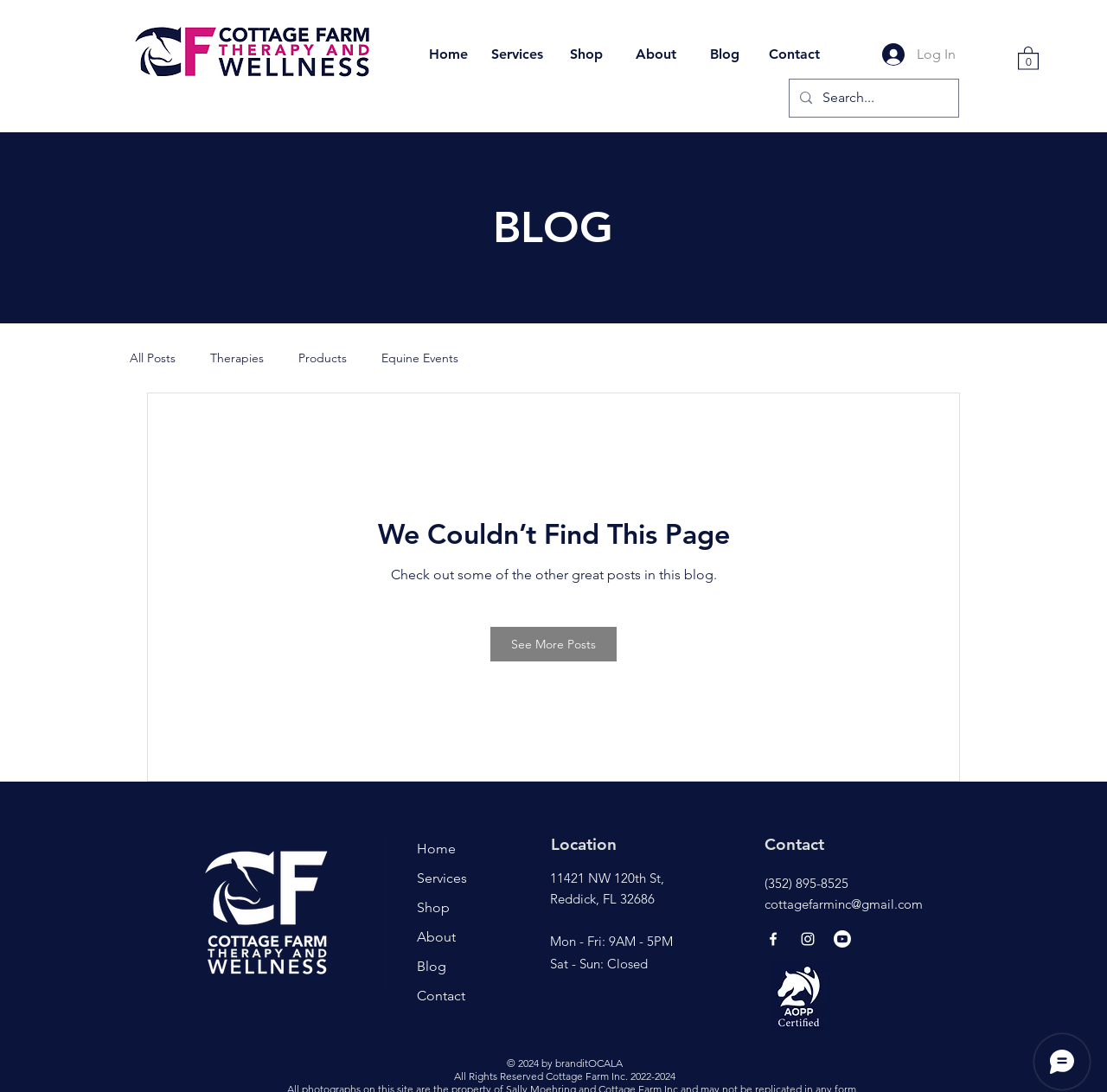Provide a brief response to the question using a single word or phrase: 
What is the address of Cottage Farm Therapy & Wellness?

11421 NW 120th St, Reddick, FL 32686